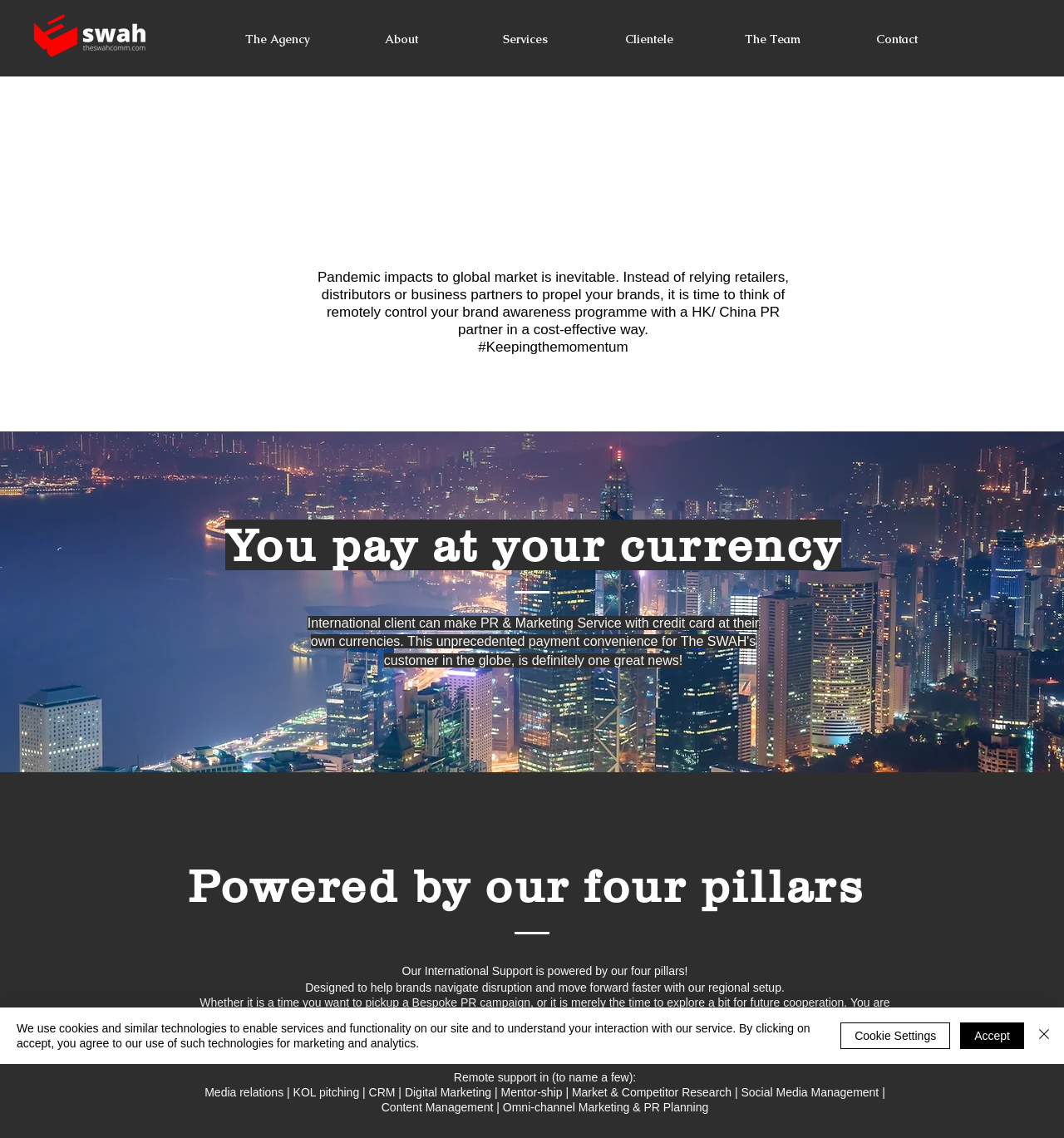Utilize the information from the image to answer the question in detail:
What is the agency's approach to helping brands?

The agency's approach to helping brands can be inferred from the heading that says 'Powered by our four pillars', which suggests that the agency's services are built on four core principles or pillars that help brands navigate disruption and move forward faster.